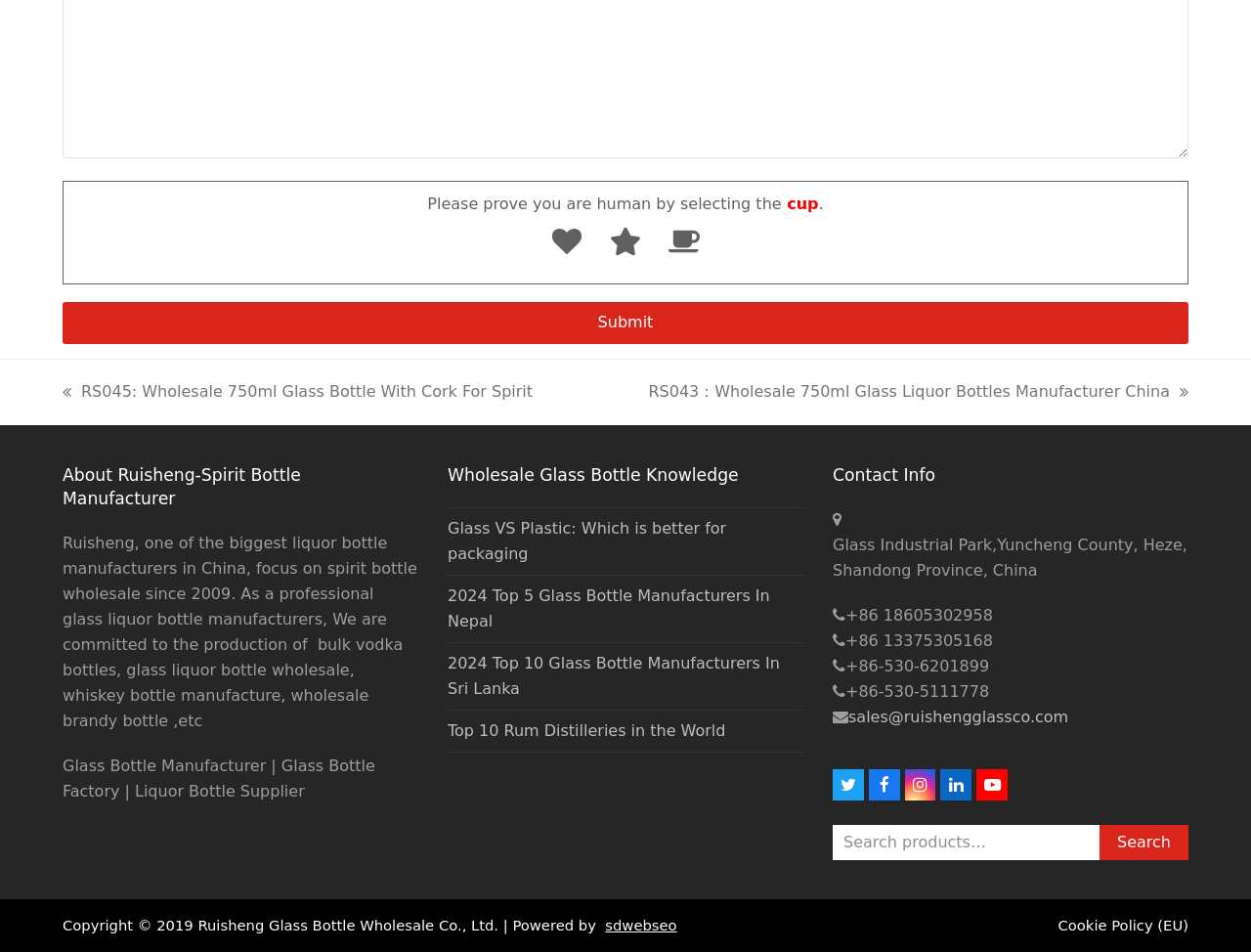Using the description "Cookie Policy (EU)", locate and provide the bounding box of the UI element.

[0.846, 0.963, 0.95, 0.98]